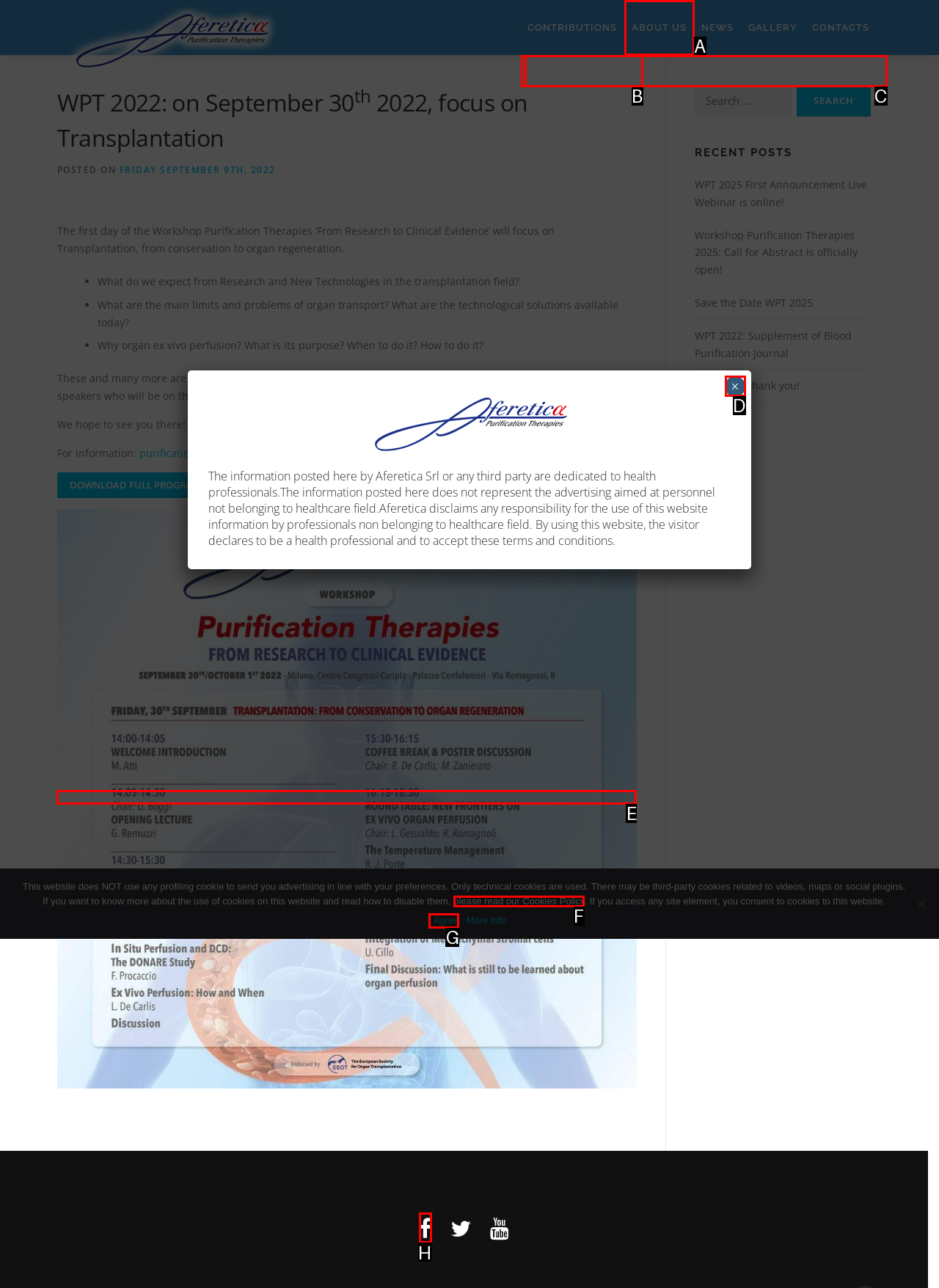Find the option that aligns with: please read our Cookies Policy
Provide the letter of the corresponding option.

F